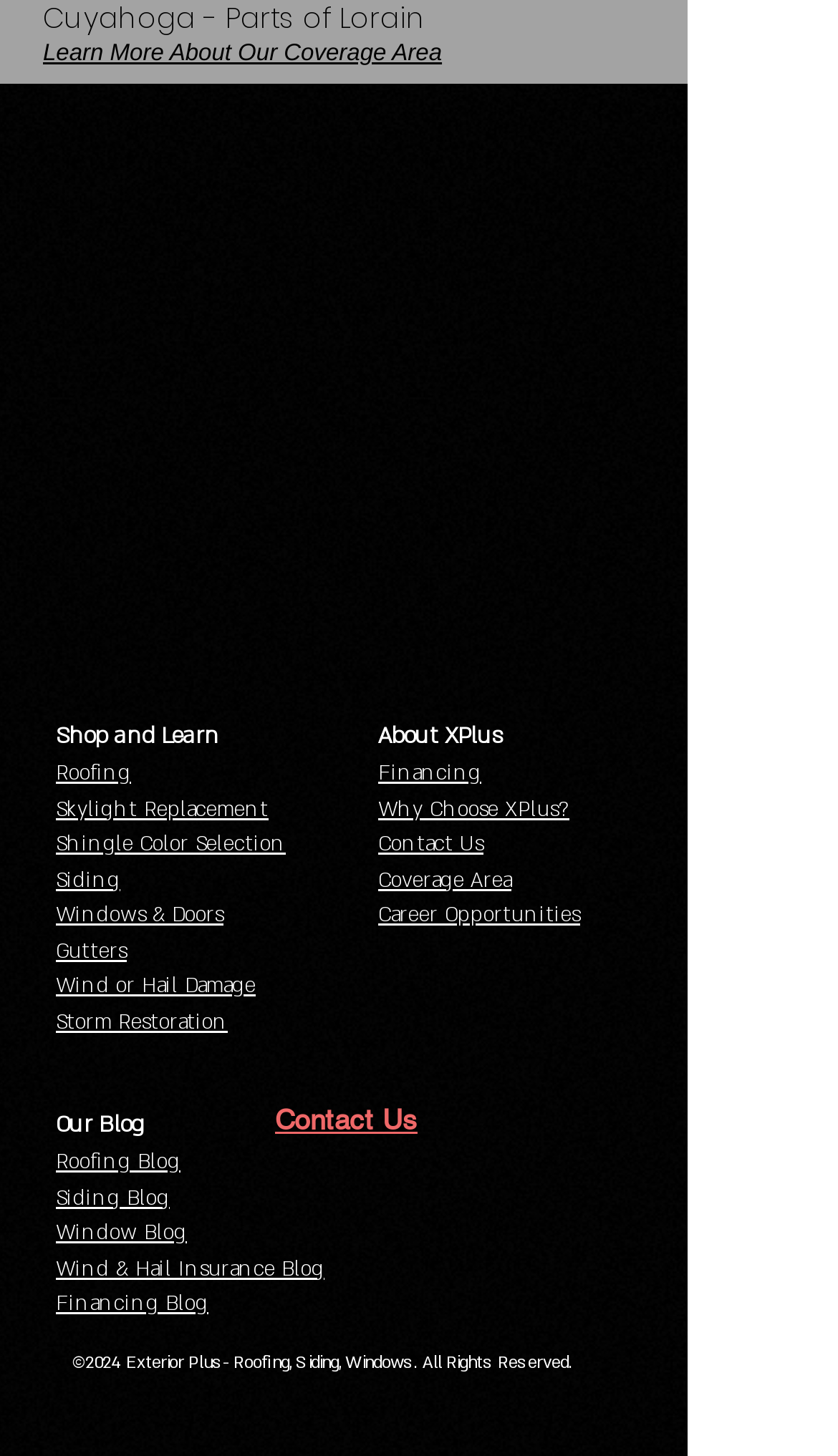Answer the question below using just one word or a short phrase: 
What social media platforms is the company on?

Facebook, Instagram, Twitter, YouTube, Pinterest